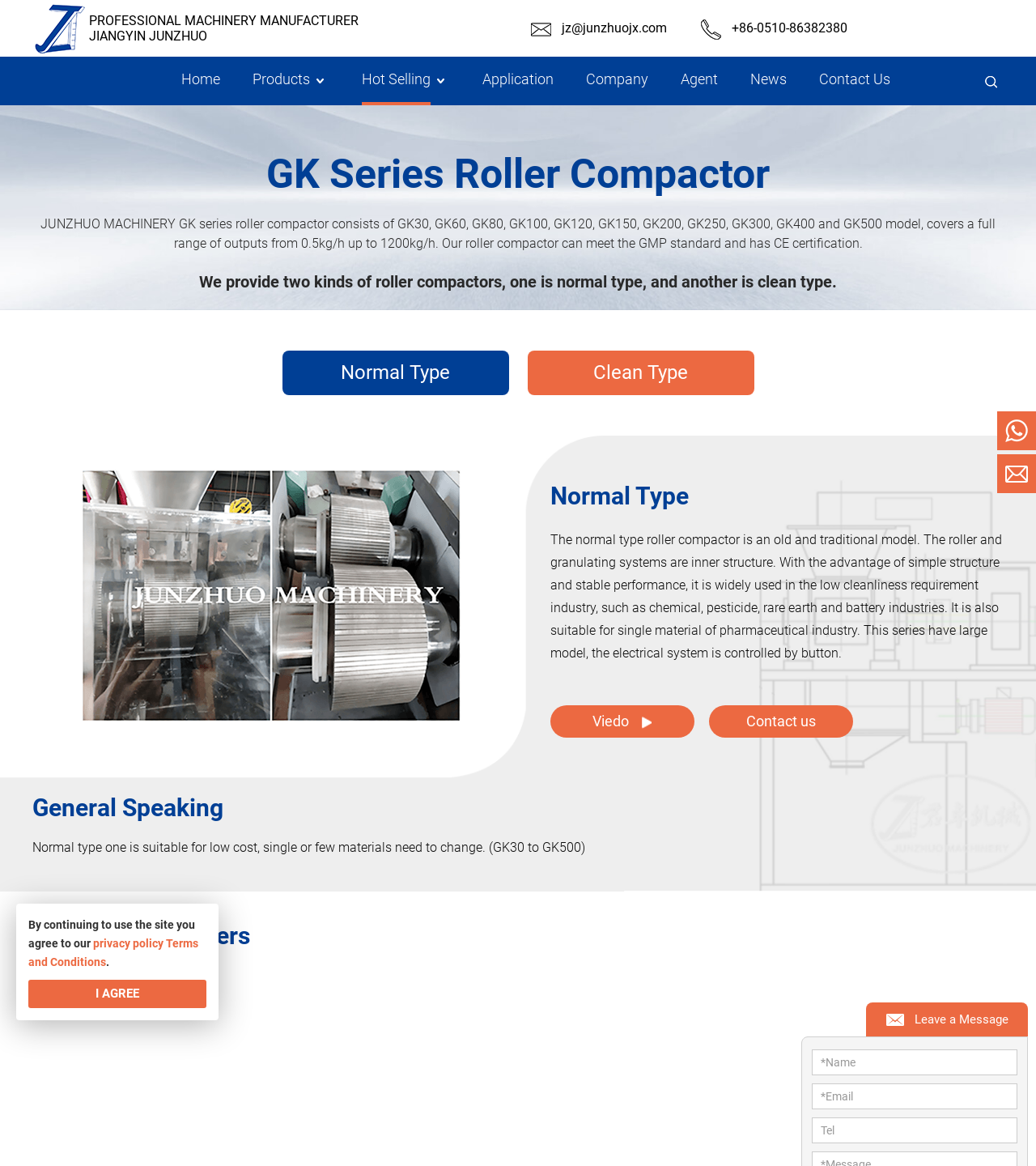What are the two types of roller compactors provided?
Examine the image and give a concise answer in one word or a short phrase.

Normal Type and Clean Type